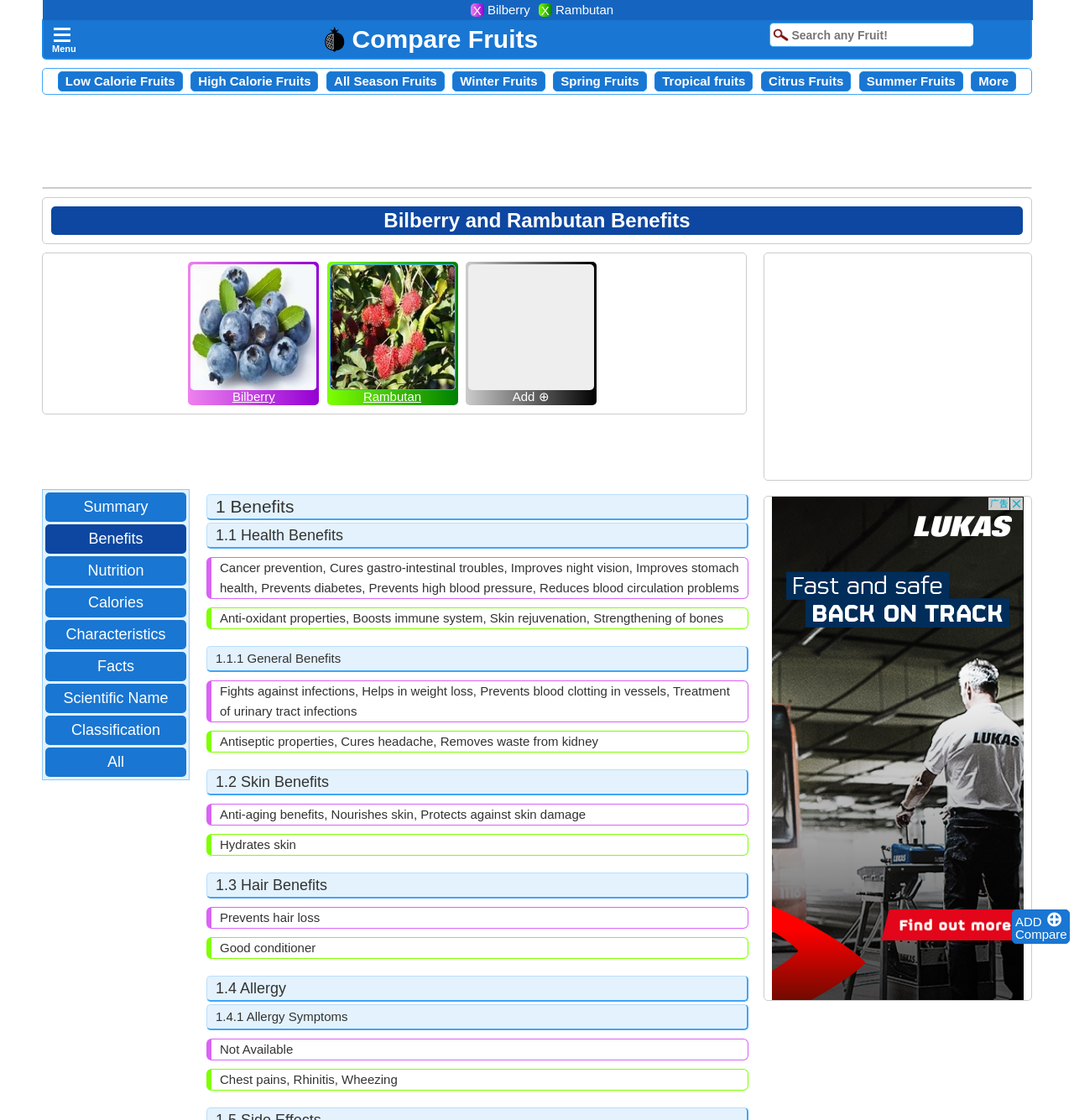Given the description "Add to Project", determine the bounding box of the corresponding UI element.

None